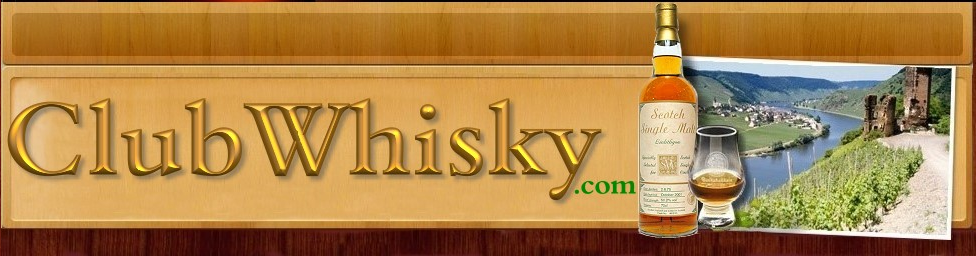Provide a rich and detailed narrative of the image.

The image showcases the branding of "ClubWhisky.com," prominently featuring the name in elegant golden letters against a wooden background. To the left, a bottle of Scotch whisky stands next to a tasting glass filled with the amber spirit, suggesting a luxurious experience. In the background, a scenic view captures a river snaking through lush green hills and vineyards, framed by historical ruins, adding a touch of elegance and tradition. This visual composition reflects a passion for fine Scotch whisky, inviting enthusiasts to explore its rich heritage and taste.